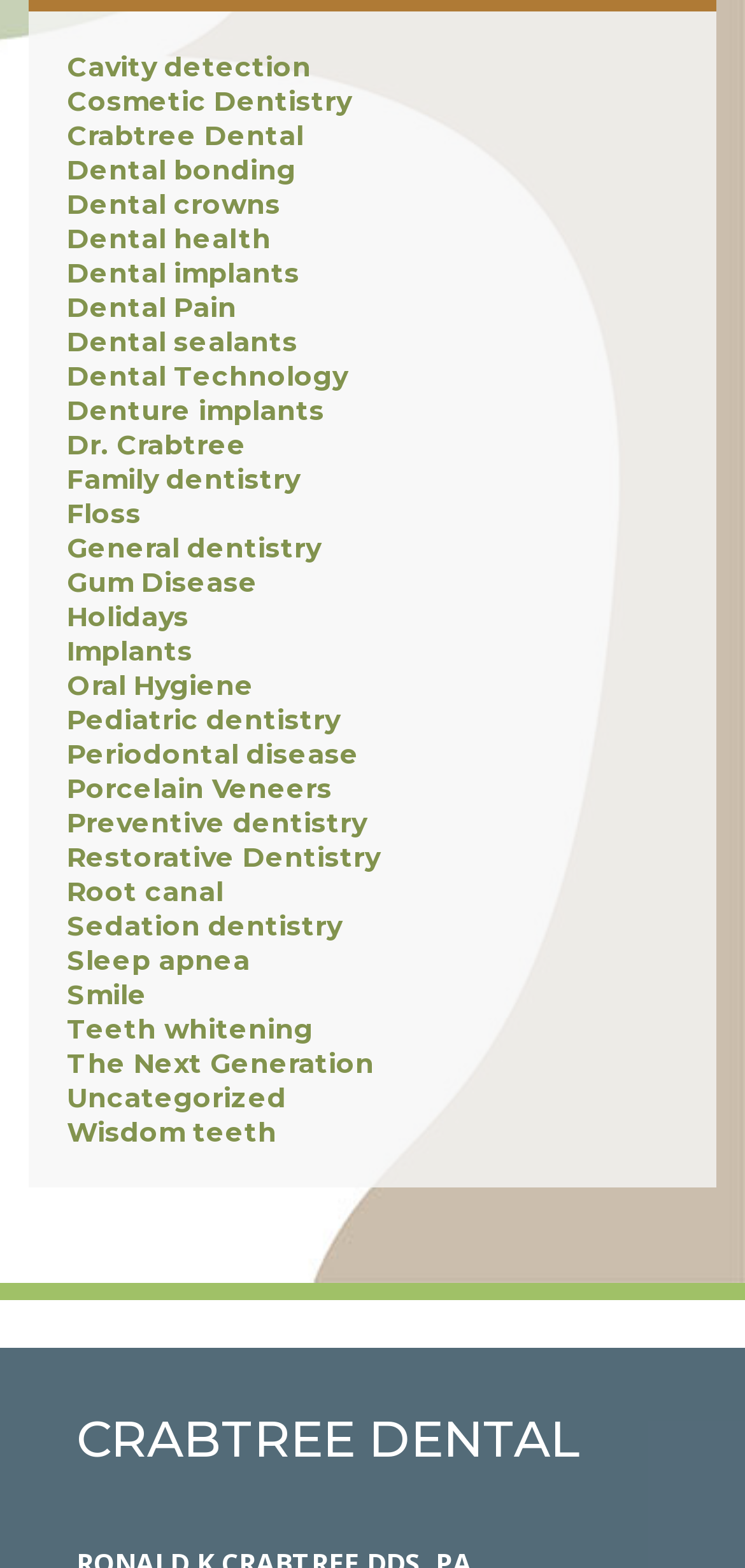Determine the bounding box coordinates of the clickable region to execute the instruction: "Explore Smile". The coordinates should be four float numbers between 0 and 1, denoted as [left, top, right, bottom].

[0.09, 0.623, 0.197, 0.645]